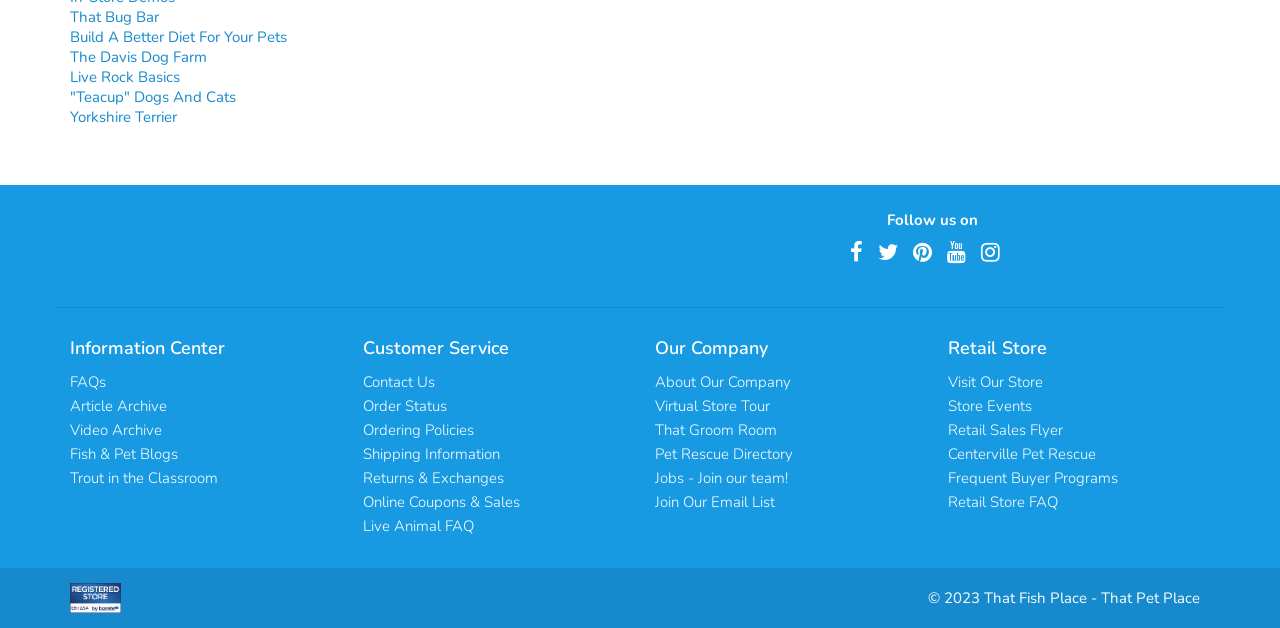What is the name of the company?
Using the information from the image, give a concise answer in one word or a short phrase.

That Fish Place - That Pet Place